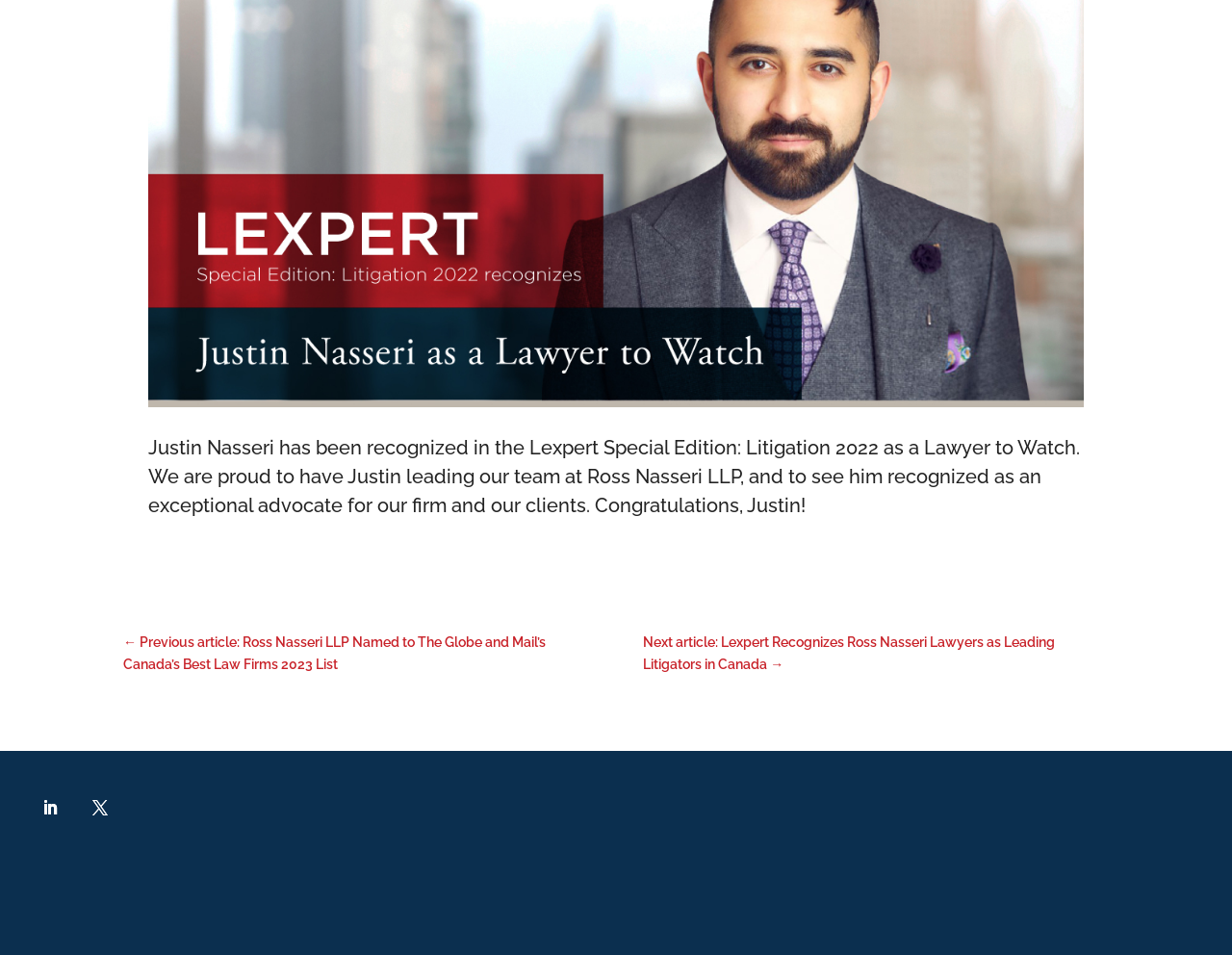Bounding box coordinates are specified in the format (top-left x, top-left y, bottom-right x, bottom-right y). All values are floating point numbers bounded between 0 and 1. Please provide the bounding box coordinate of the region this sentence describes: Follow

[0.069, 0.829, 0.094, 0.862]